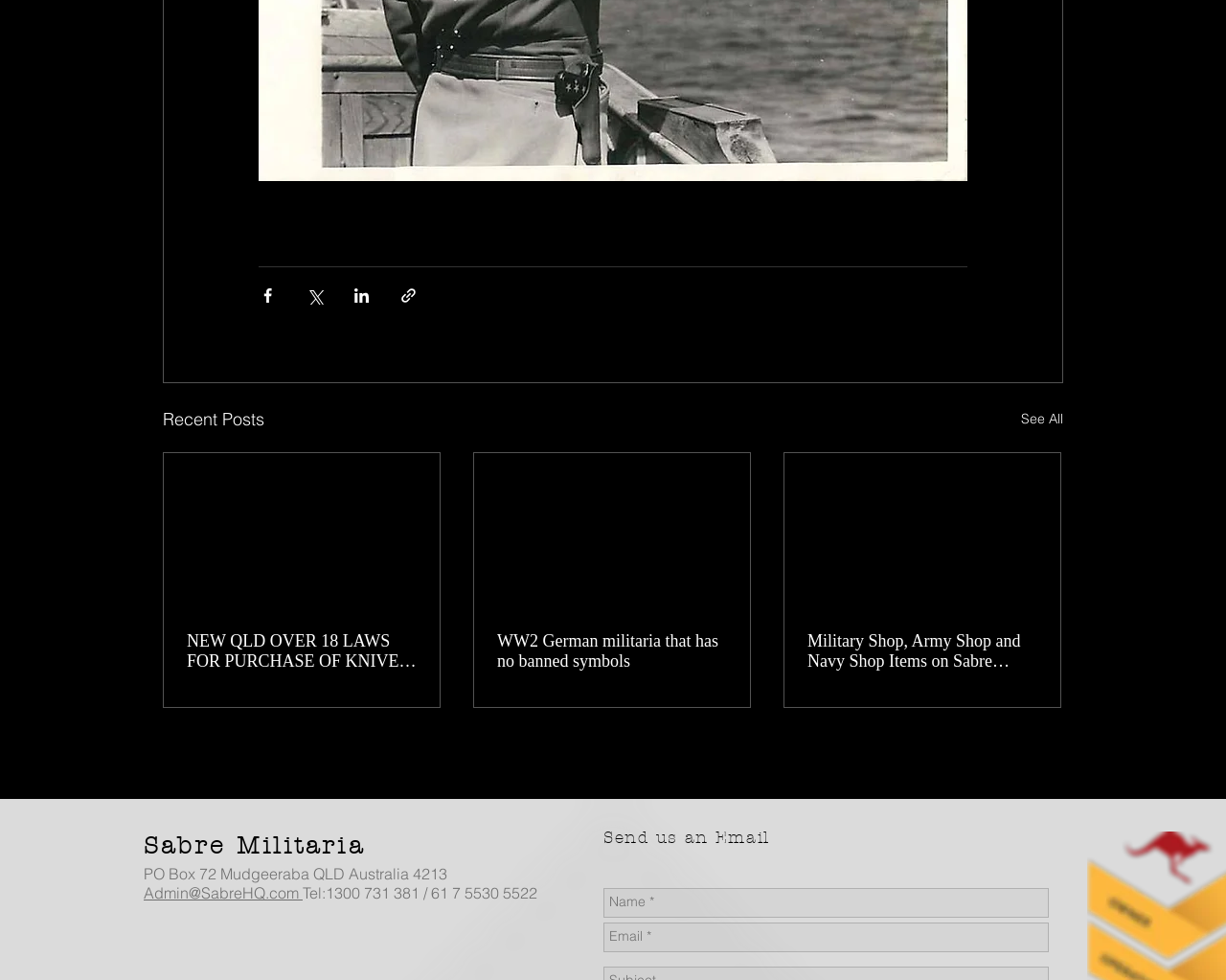What is the purpose of the textboxes at the bottom?
Please provide a comprehensive answer to the question based on the webpage screenshot.

The textboxes at the bottom, labeled 'Name *' and 'Email *', are used to send an email to the website administrator, requiring the user to input their name and email address.